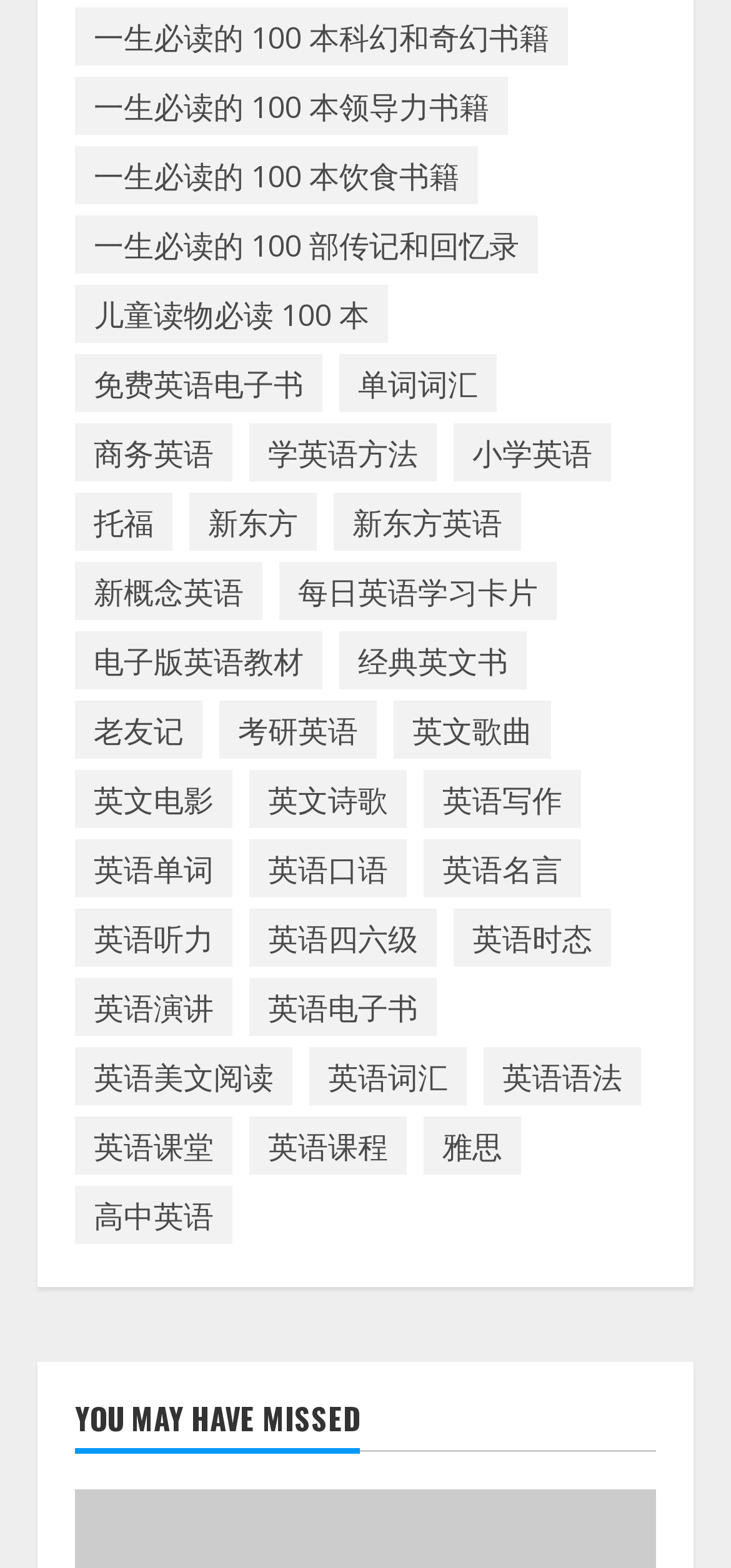Based on the visual content of the image, answer the question thoroughly: What is the category of books with 28 items?

I found the link '一生必读的 100 本科幻和奇幻书籍 (28 items)' which indicates that the category of books with 28 items is 科幻和奇幻书籍.